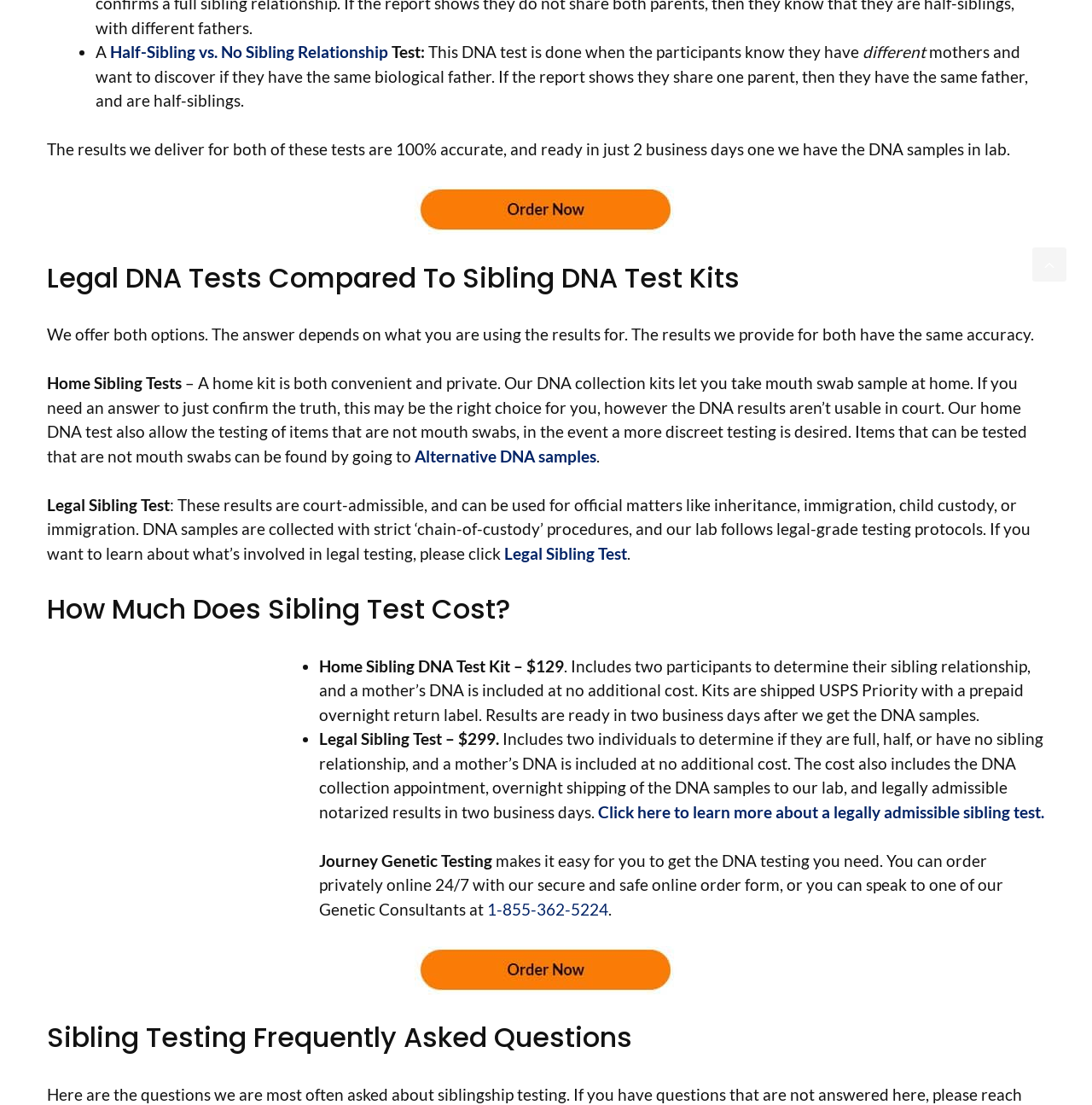Locate the bounding box of the UI element described by: "Alternative DNA samples" in the given webpage screenshot.

[0.38, 0.404, 0.546, 0.422]